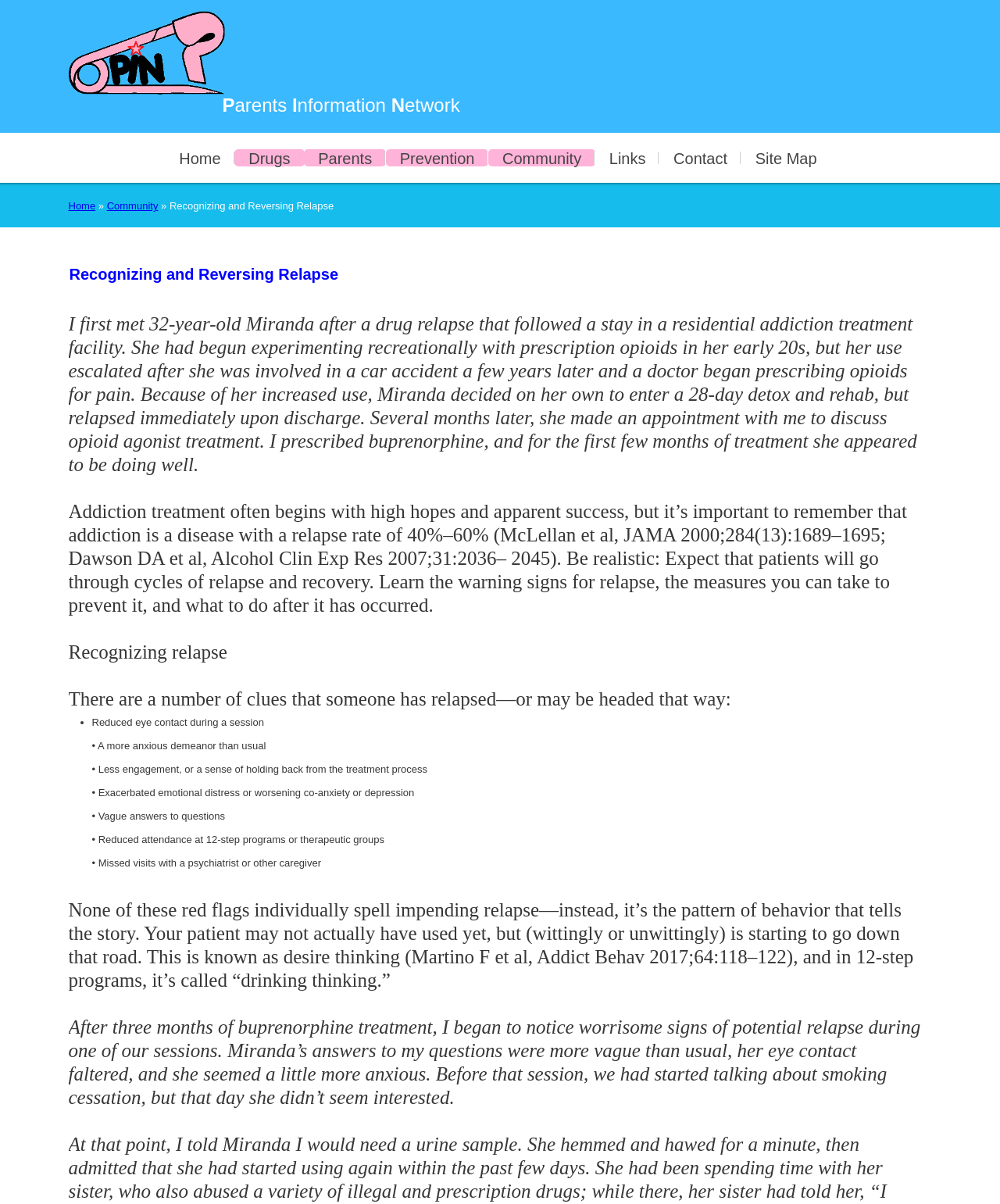Provide a one-word or brief phrase answer to the question:
What is the relapse rate of addiction?

40%–60%